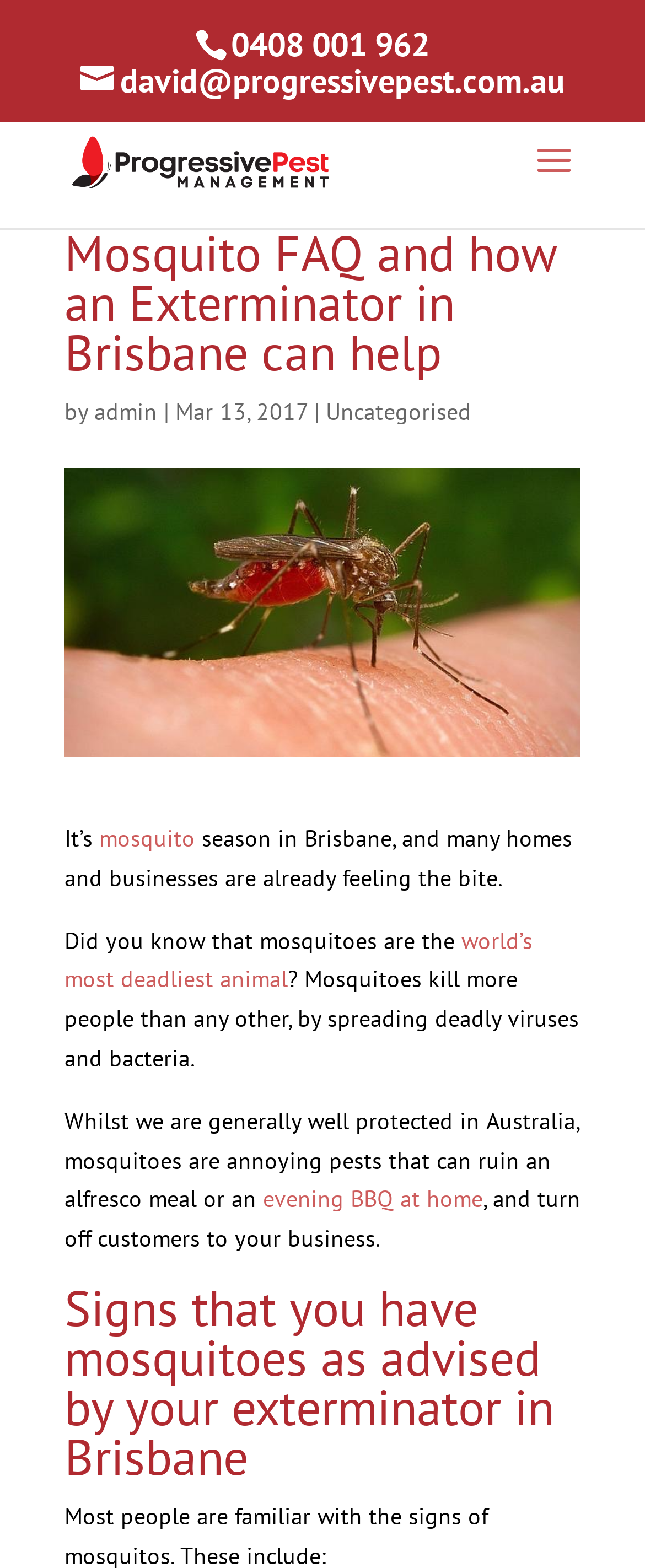What is the company name associated with the image?
Based on the image, respond with a single word or phrase.

Progressive Pest Management